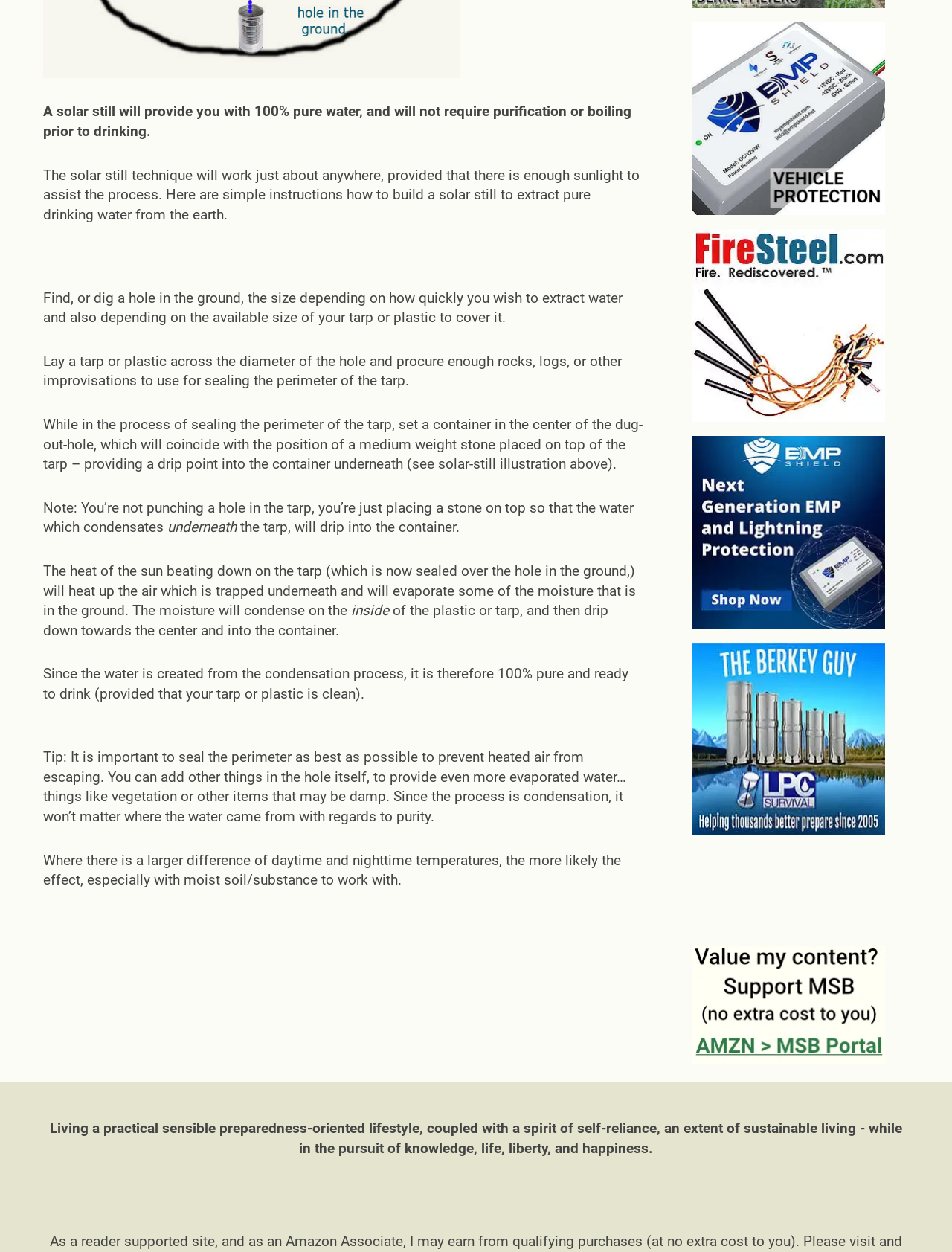Given the element description alt="EMP Shield Vehicle Protection", identify the bounding box coordinates for the UI element on the webpage screenshot. The format should be (top-left x, top-left y, bottom-right x, bottom-right y), with values between 0 and 1.

[0.727, 0.018, 0.93, 0.172]